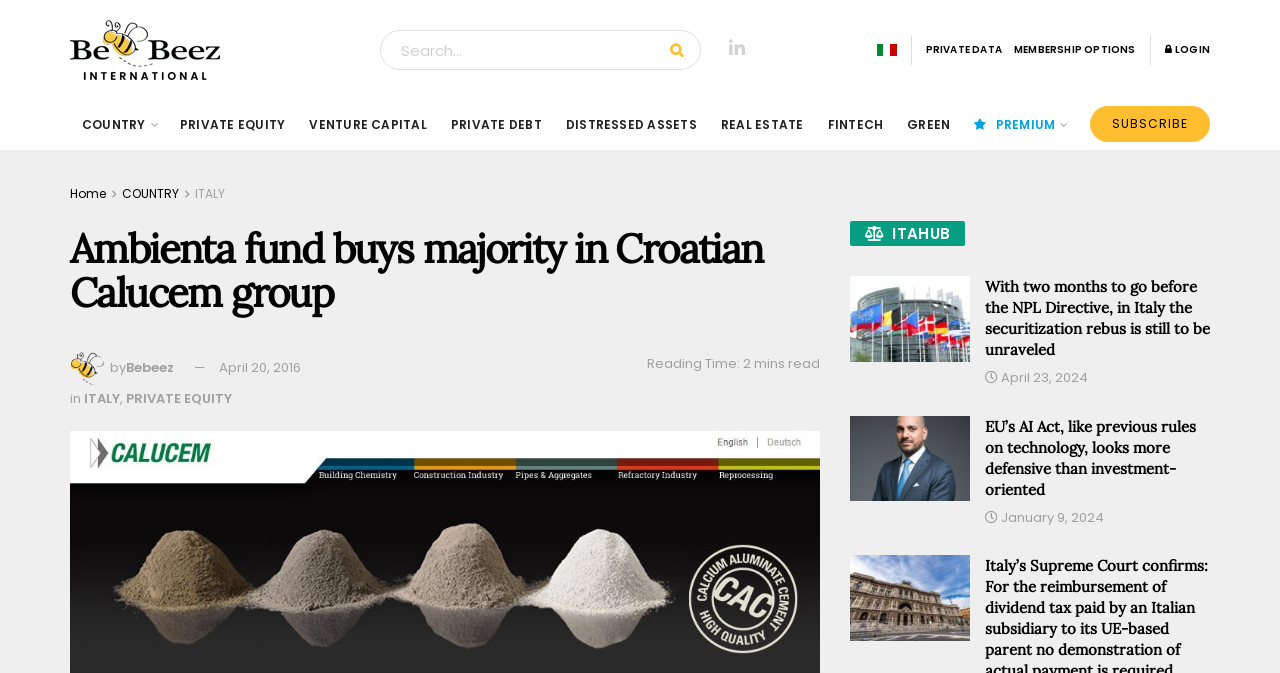Locate the bounding box coordinates of the clickable area needed to fulfill the instruction: "Read the article about Ambienta fund buying majority in Croatian Calucem group".

[0.055, 0.337, 0.641, 0.467]